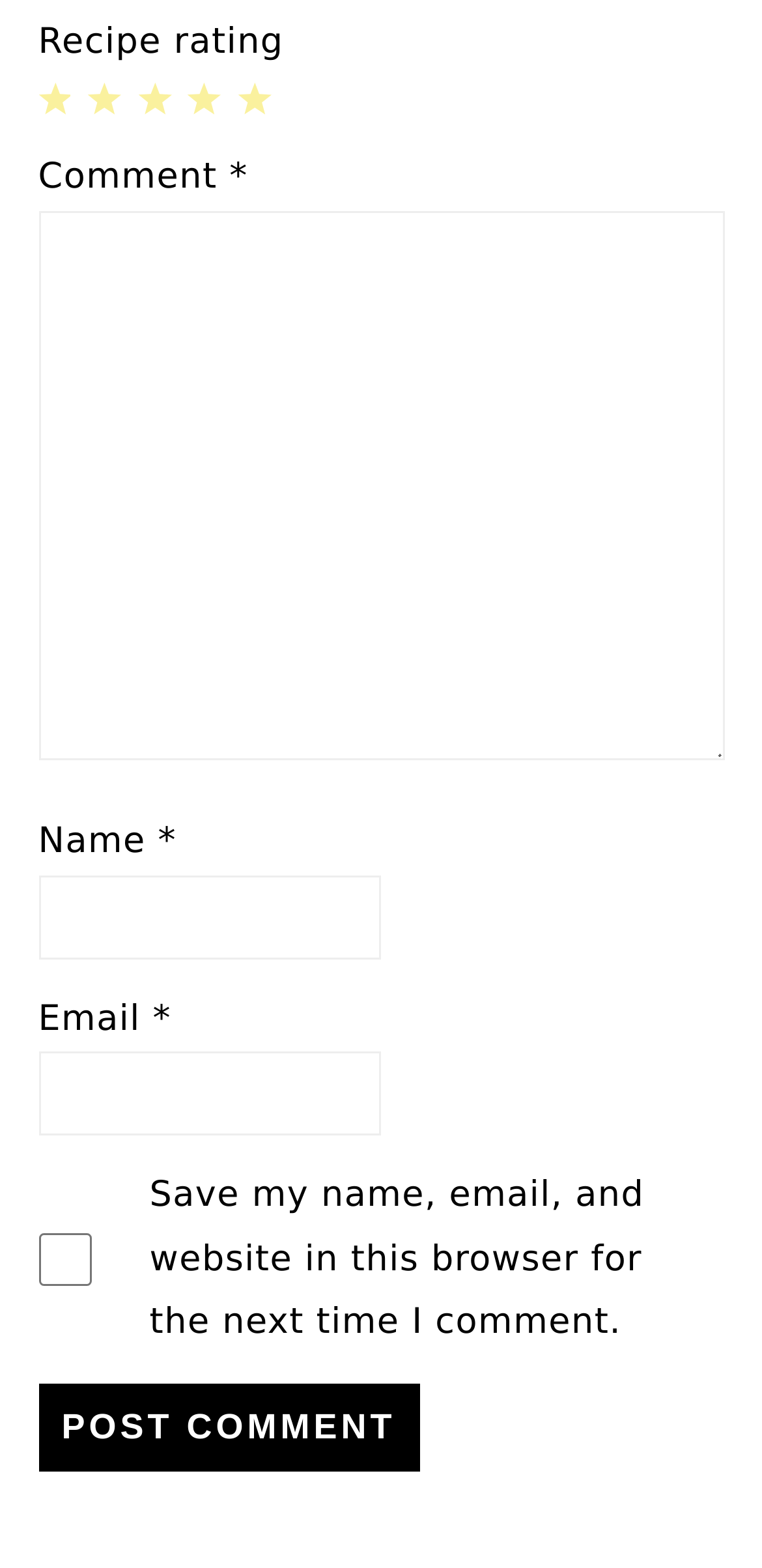How many rating options are available?
From the image, respond with a single word or phrase.

5